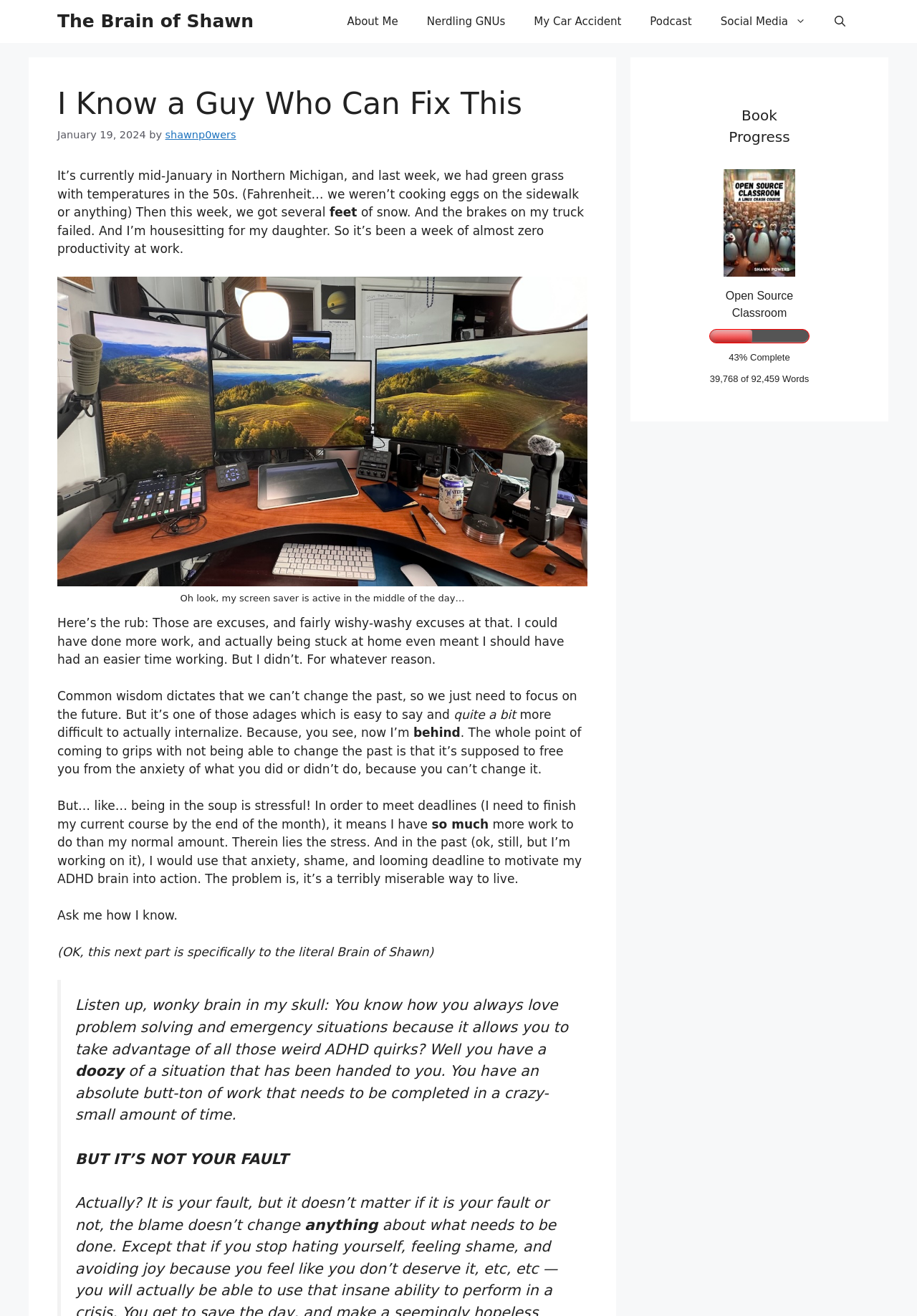Provide the bounding box coordinates, formatted as (top-left x, top-left y, bottom-right x, bottom-right y), with all values being floating point numbers between 0 and 1. Identify the bounding box of the UI element that matches the description: The Brain of Shawn

[0.062, 0.0, 0.277, 0.033]